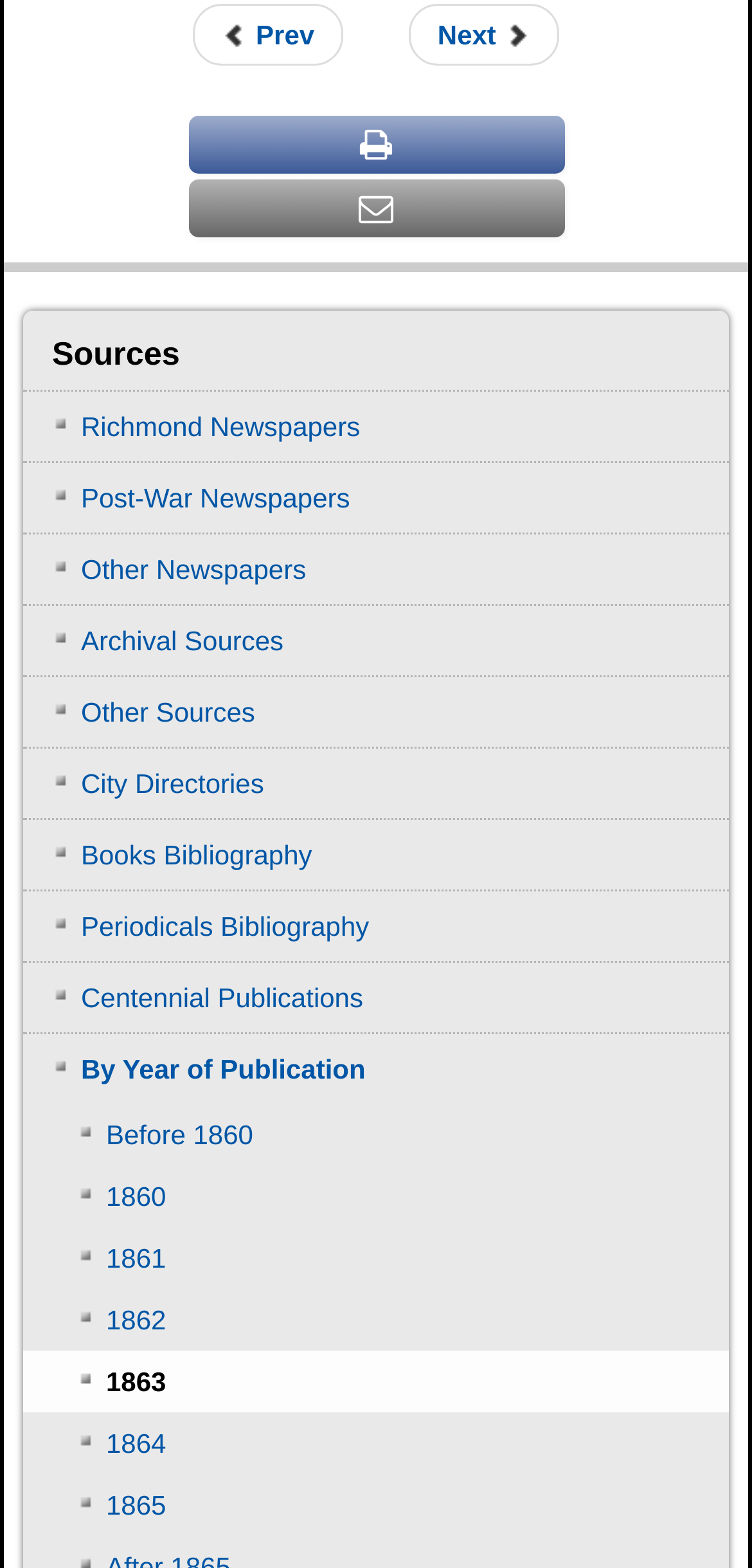Please specify the bounding box coordinates of the area that should be clicked to accomplish the following instruction: "browse Richmond Newspapers". The coordinates should consist of four float numbers between 0 and 1, i.e., [left, top, right, bottom].

[0.031, 0.25, 0.969, 0.295]